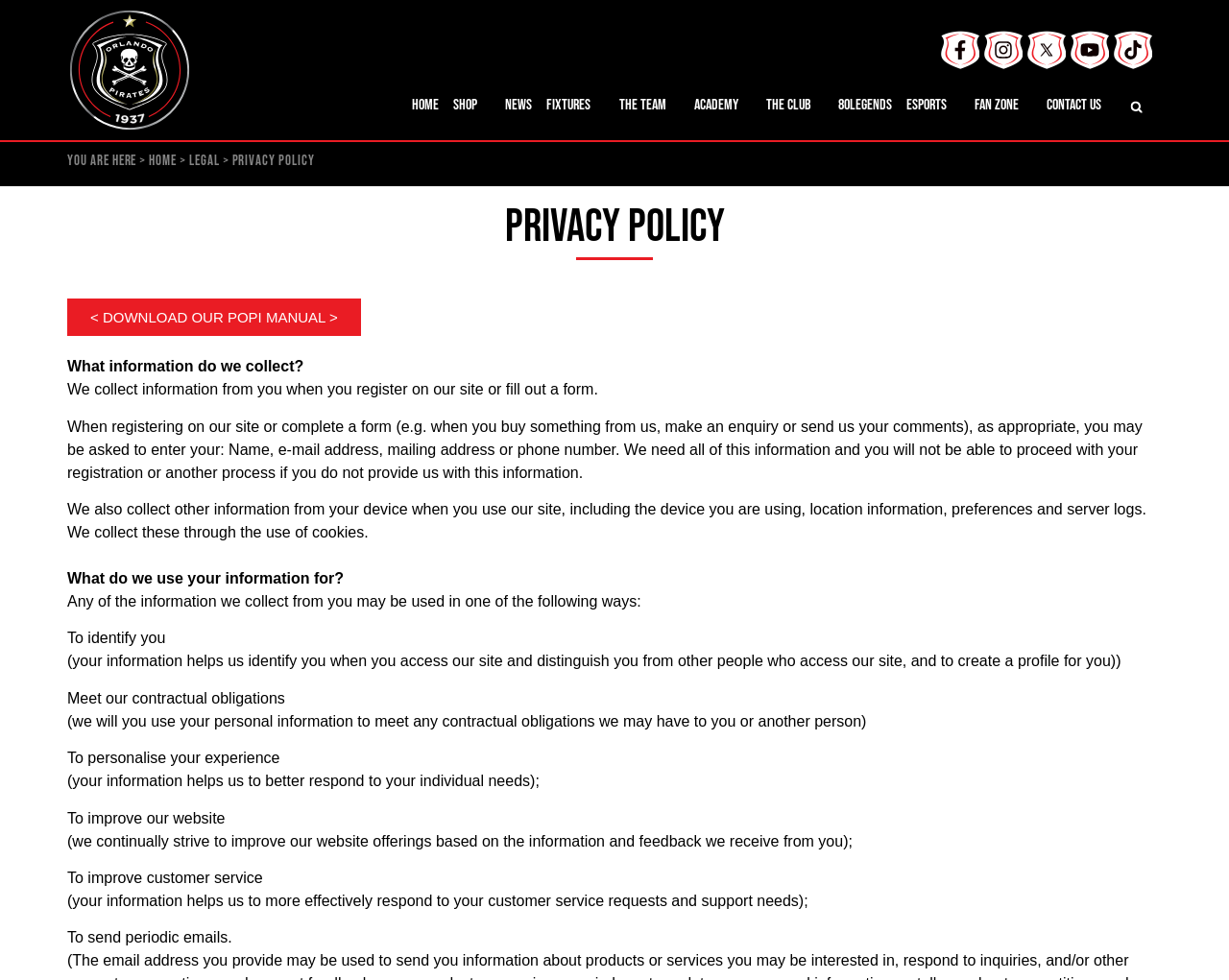What is the name of the football club?
Based on the visual information, provide a detailed and comprehensive answer.

I inferred this answer by looking at the root element 'Privacy Policy - Orlando Pirates FC' which suggests that the webpage is related to the Orlando Pirates FC football club.